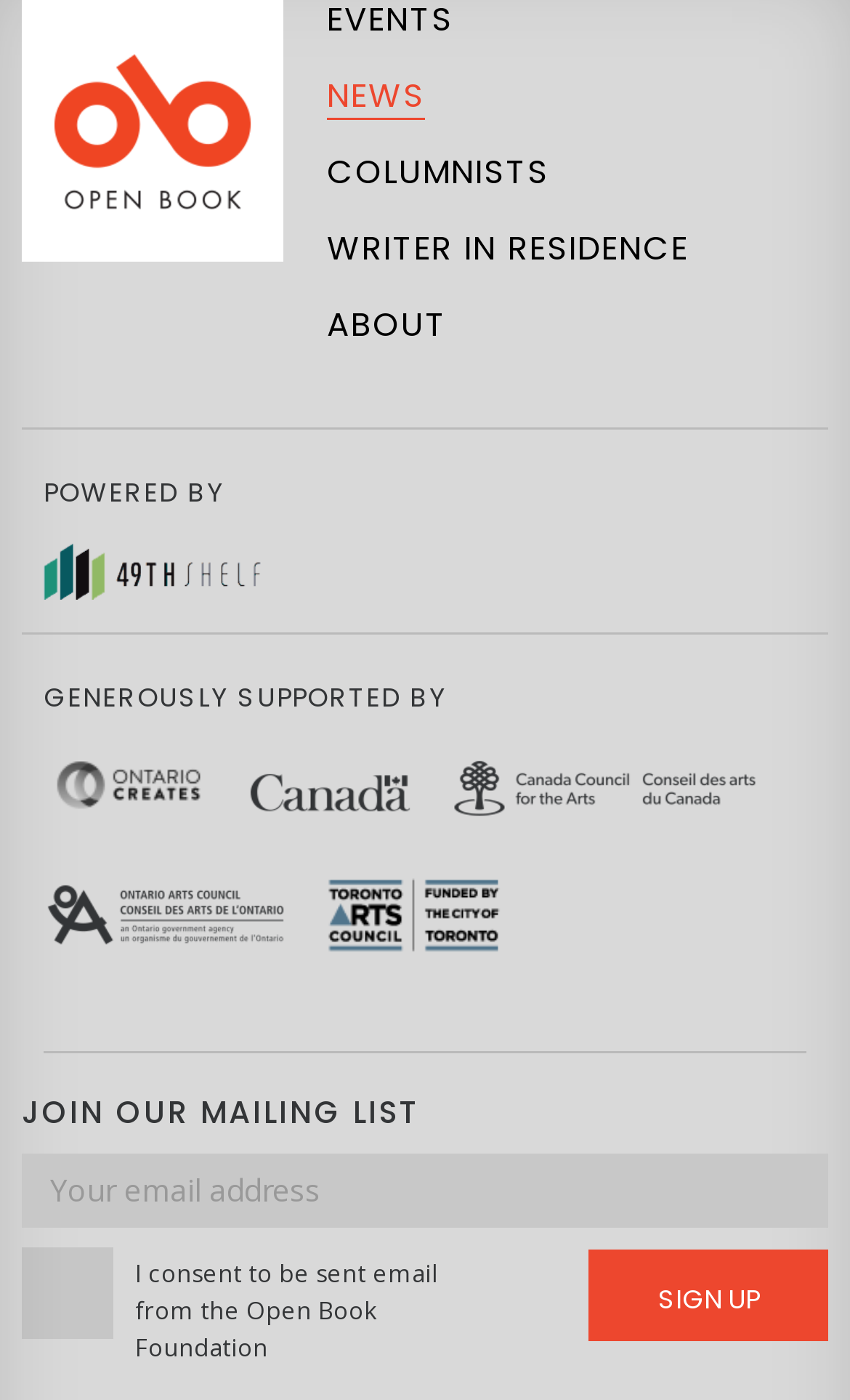Find the bounding box coordinates of the clickable element required to execute the following instruction: "Visit the 49th shelf website". Provide the coordinates as four float numbers between 0 and 1, i.e., [left, top, right, bottom].

[0.051, 0.39, 0.308, 0.42]